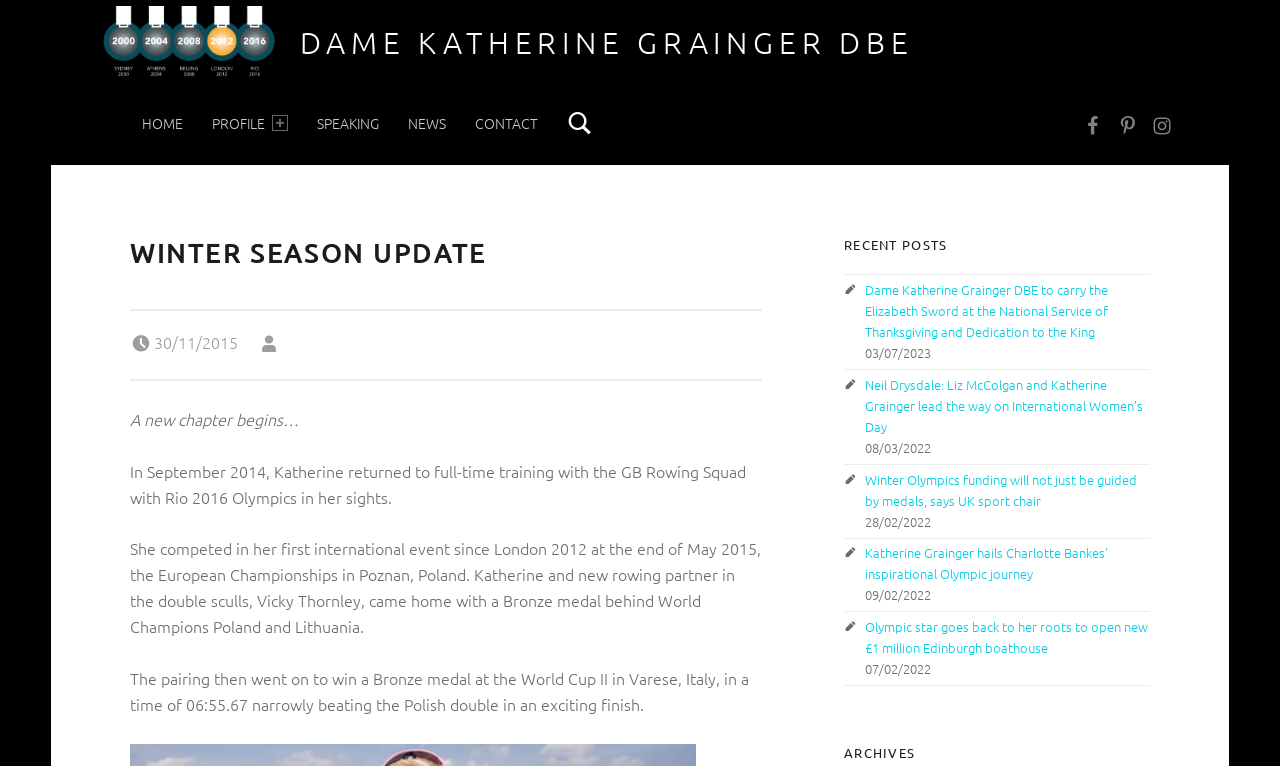Find the bounding box coordinates of the element I should click to carry out the following instruction: "Read the recent post about Winter Olympics funding".

[0.676, 0.613, 0.888, 0.665]